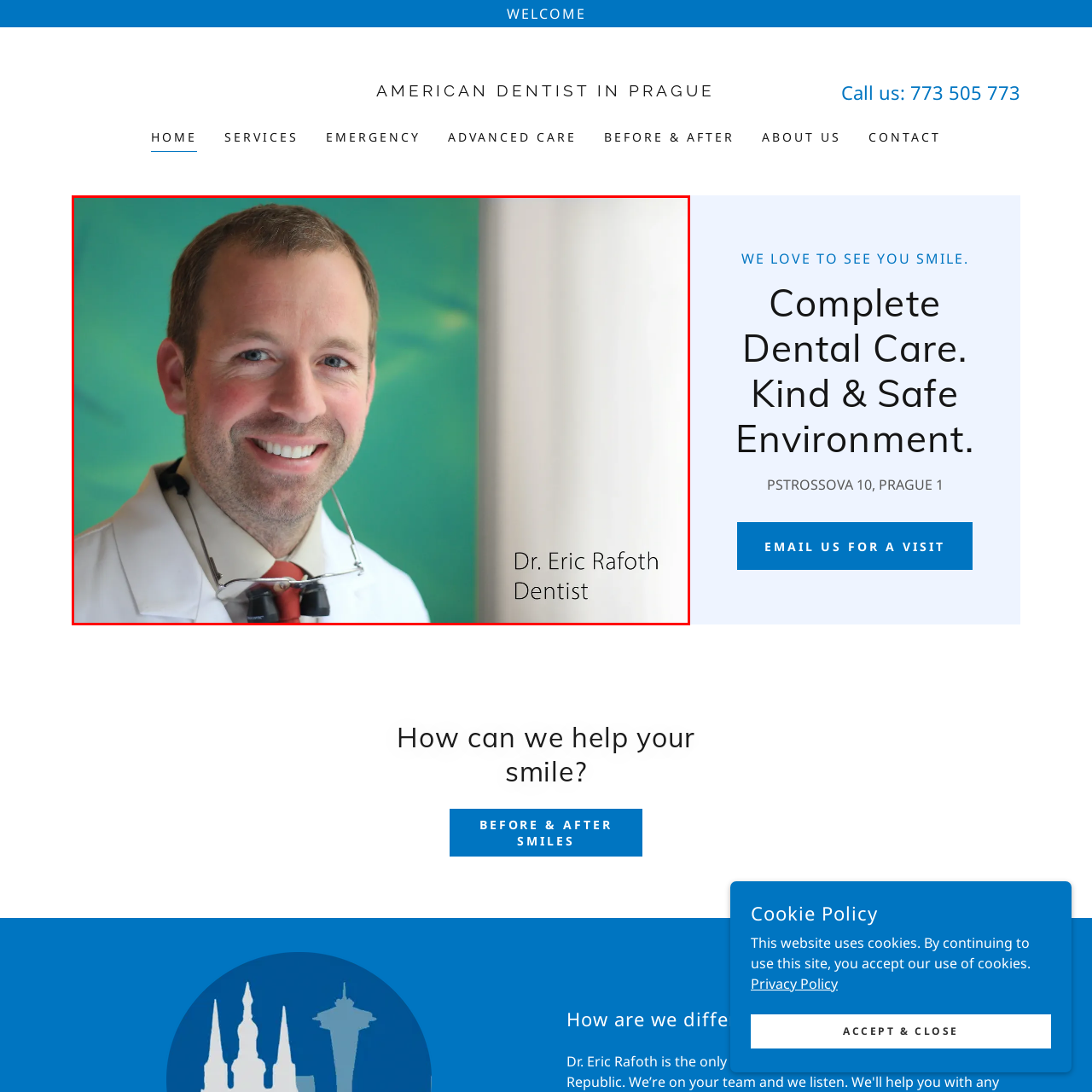What is the color of Dr. Rafoth's shirt?
Carefully examine the image within the red bounding box and provide a detailed answer to the question.

The caption describes Dr. Rafoth's attire as including a light-colored shirt, which suggests that the shirt is not dark or bold in color.